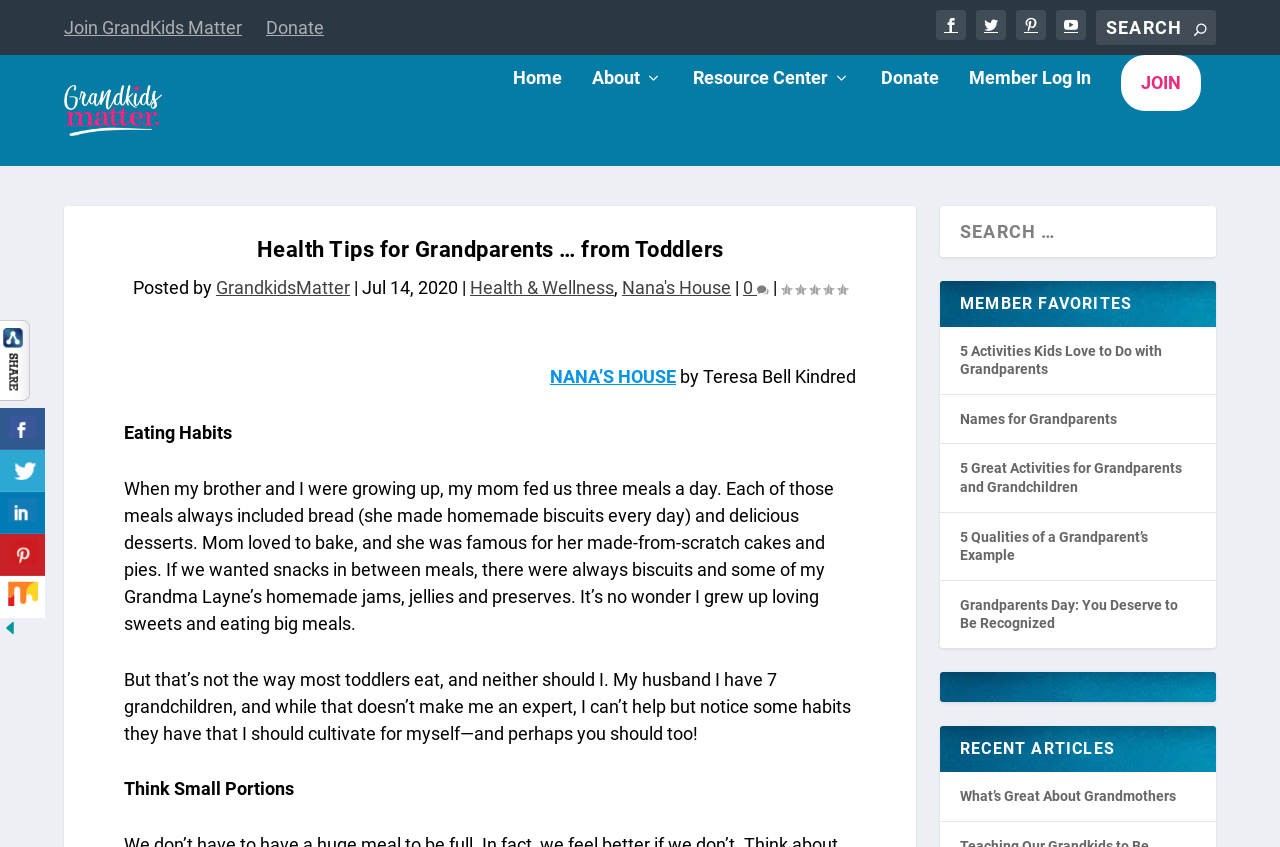Locate the bounding box coordinates of the segment that needs to be clicked to meet this instruction: "Share this with your friends on Facebook".

[0.0, 0.482, 0.035, 0.531]